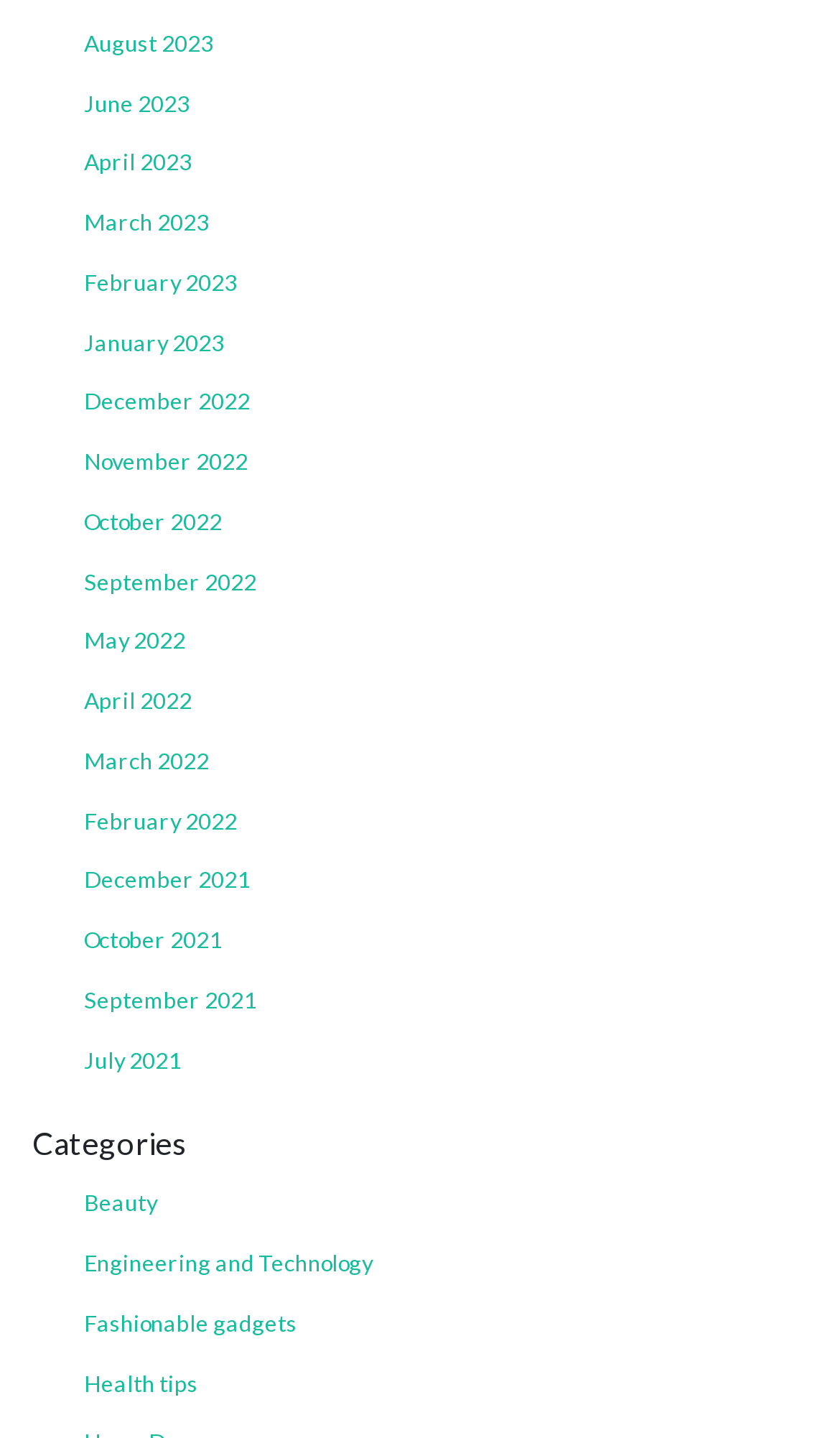What is the earliest month listed?
Deliver a detailed and extensive answer to the question.

I examined the link elements with month and year text and found that 'July 2021' is the earliest month listed.